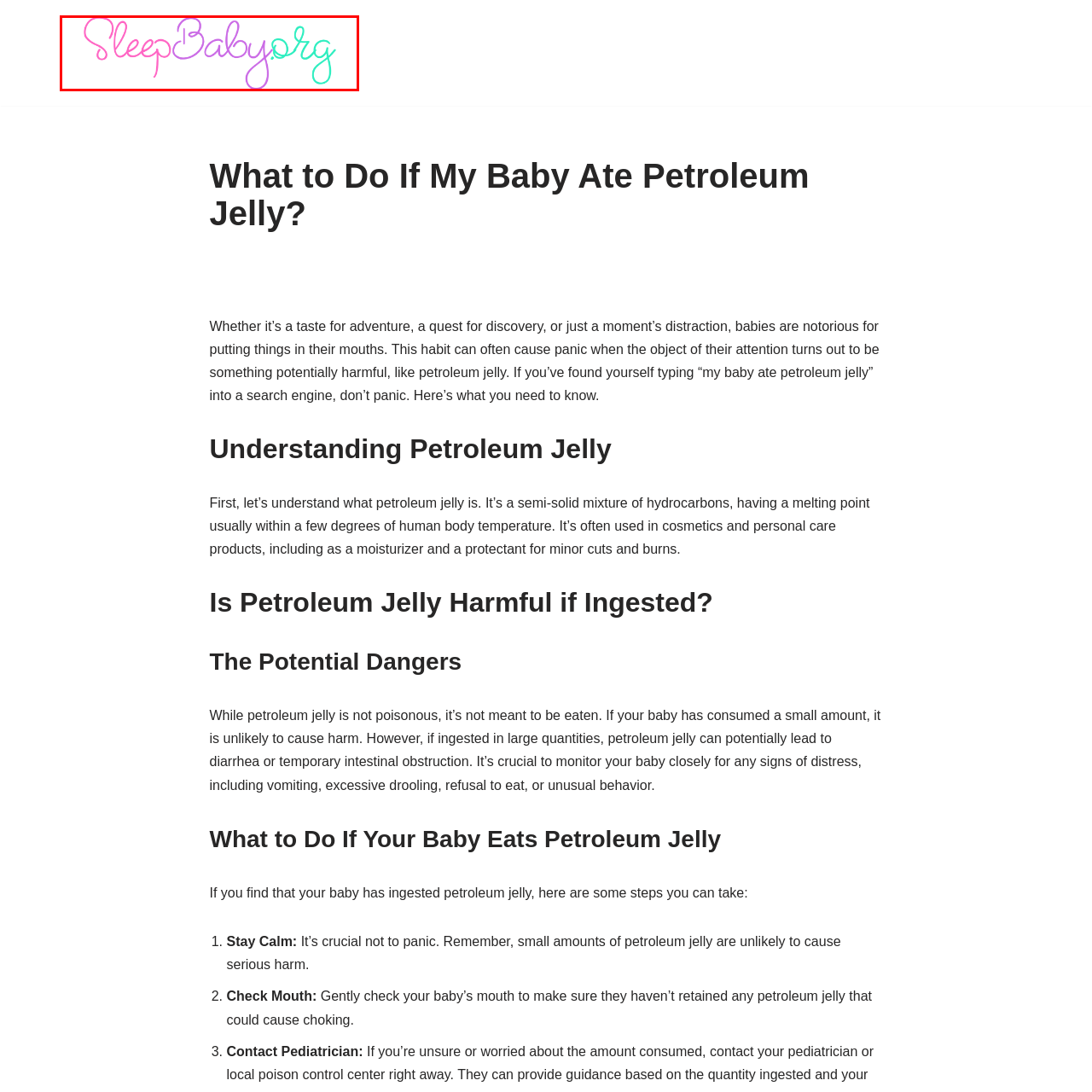Generate a detailed caption for the image contained in the red outlined area.

The image features the vibrant logo of SleepBaby.org, designed with a playful blend of colors including shades of pink, purple, and turquoise. The text showcases the name "SleepBaby.org" in a flowing, whimsical font, reflecting the website’s focus on baby sleep resources. This logo sets the tone for the site's approachable and informative content, aimed at helping parents navigate topics such as child safety, including critical information about what to do if a baby ingests potentially harmful substances like petroleum jelly.